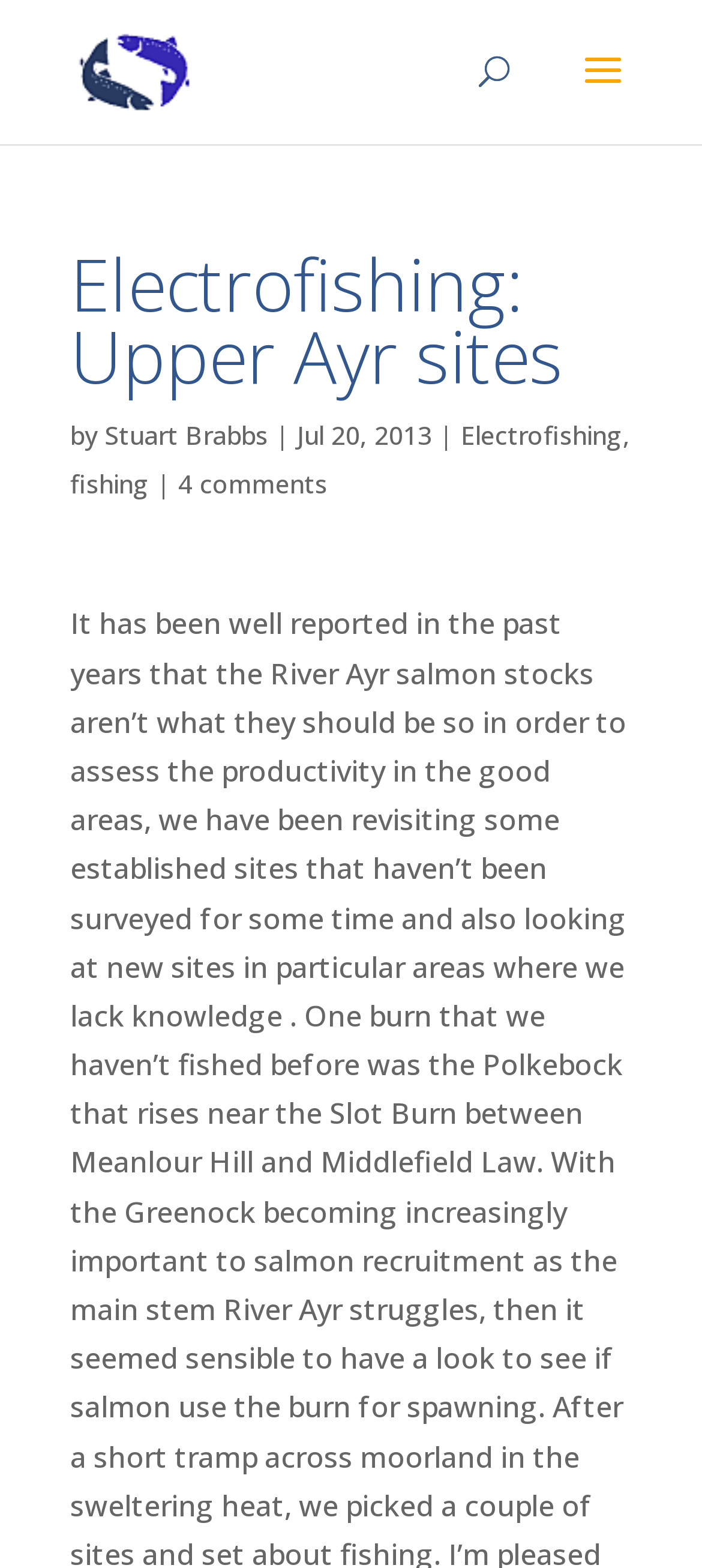Reply to the question with a single word or phrase:
What is the topic of the article?

Electrofishing